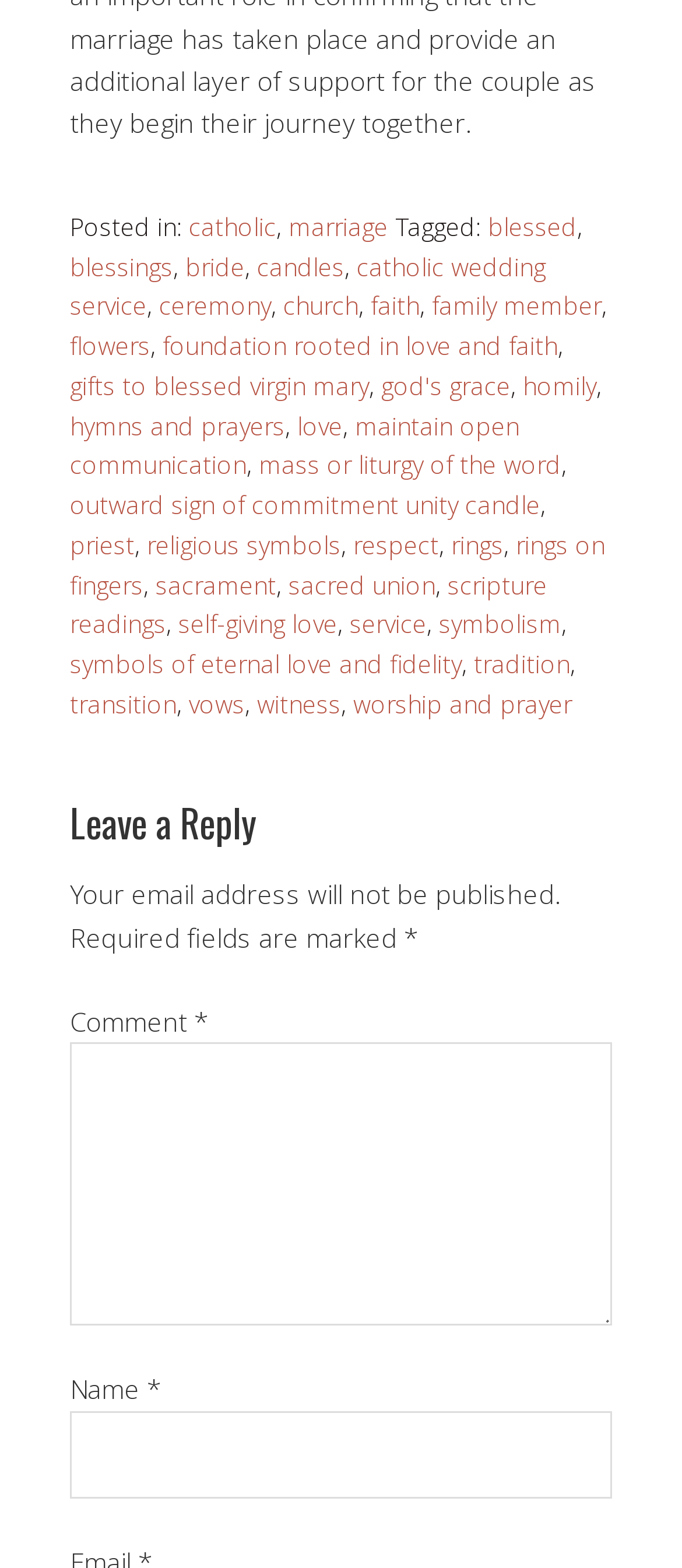Please specify the bounding box coordinates of the clickable region to carry out the following instruction: "Click the 'Leave a Reply' heading". The coordinates should be four float numbers between 0 and 1, in the format [left, top, right, bottom].

[0.103, 0.507, 0.897, 0.541]